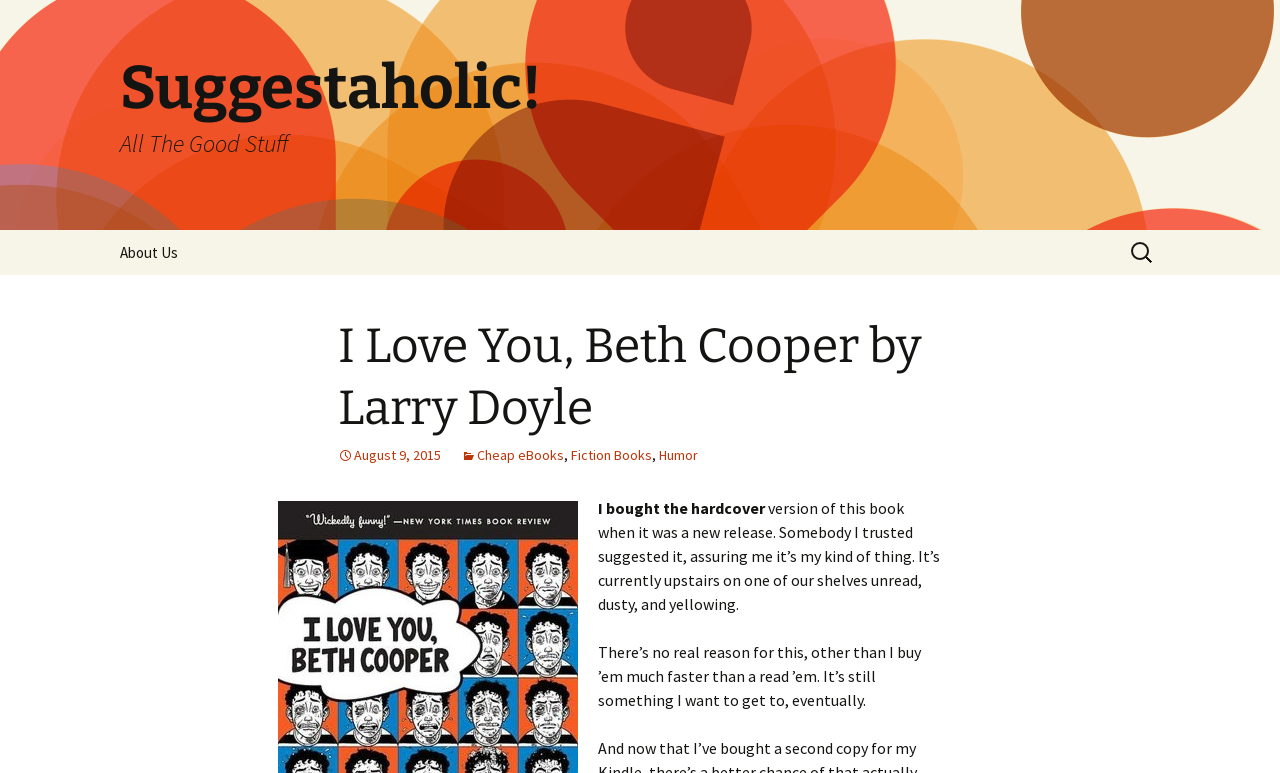What is the name of the book being discussed?
Could you answer the question with a detailed and thorough explanation?

The name of the book being discussed can be found in the header section of the webpage, where it is written as 'I Love You, Beth Cooper by Larry Doyle'. This is likely the title of the book being reviewed or discussed on the webpage.